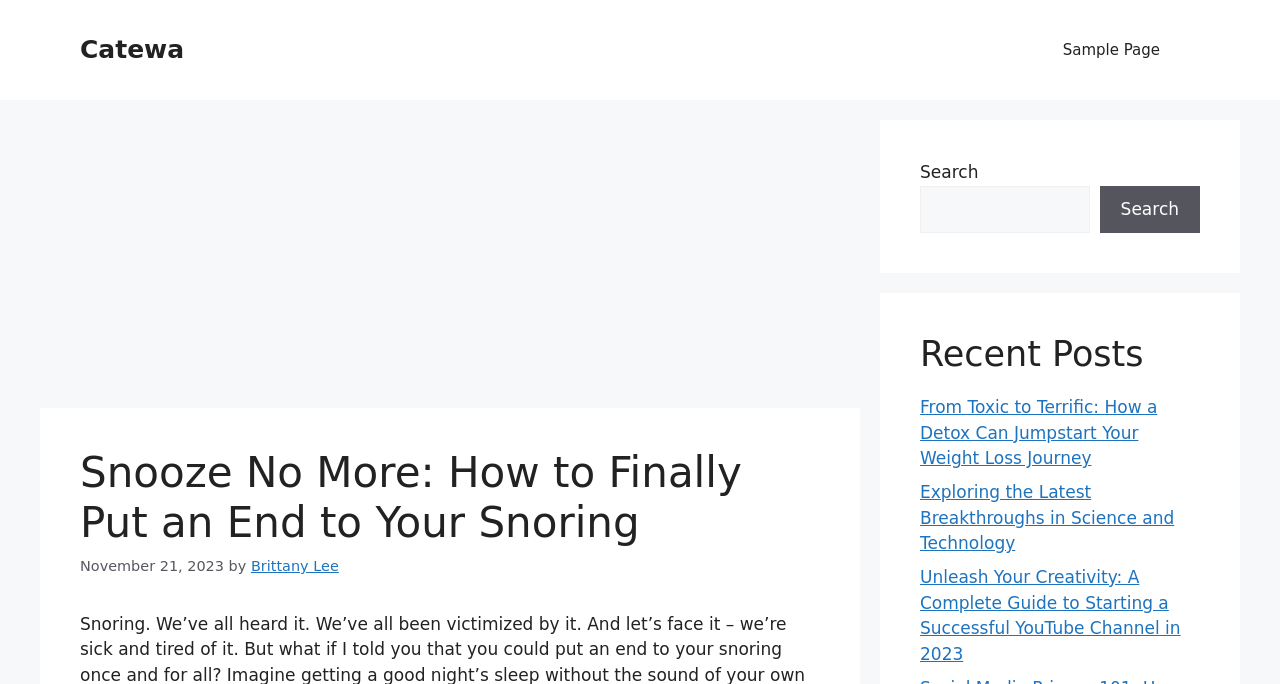Generate a thorough explanation of the webpage's elements.

This webpage is about an article titled "Snooze No More: How to Finally Put an End to Your Snoring" on a website called Catewa. At the top, there is a banner with a link to the website's homepage. To the right of the banner, there is a navigation menu with a link to a "Sample Page". 

Below the banner, there is an advertisement iframe that takes up a significant portion of the page. On the left side of the page, there is a header section that contains the article title, a timestamp indicating the article was published on November 21, 2023, and the author's name, Brittany Lee.

On the right side of the page, there is a complementary section that contains a search bar with a search button, a heading that says "Recent Posts", and three links to recent articles. The recent articles are titled "From Toxic to Terrific: How a Detox Can Jumpstart Your Weight Loss Journey", "Exploring the Latest Breakthroughs in Science and Technology", and "Unleash Your Creativity: A Complete Guide to Starting a Successful YouTube Channel in 2023".